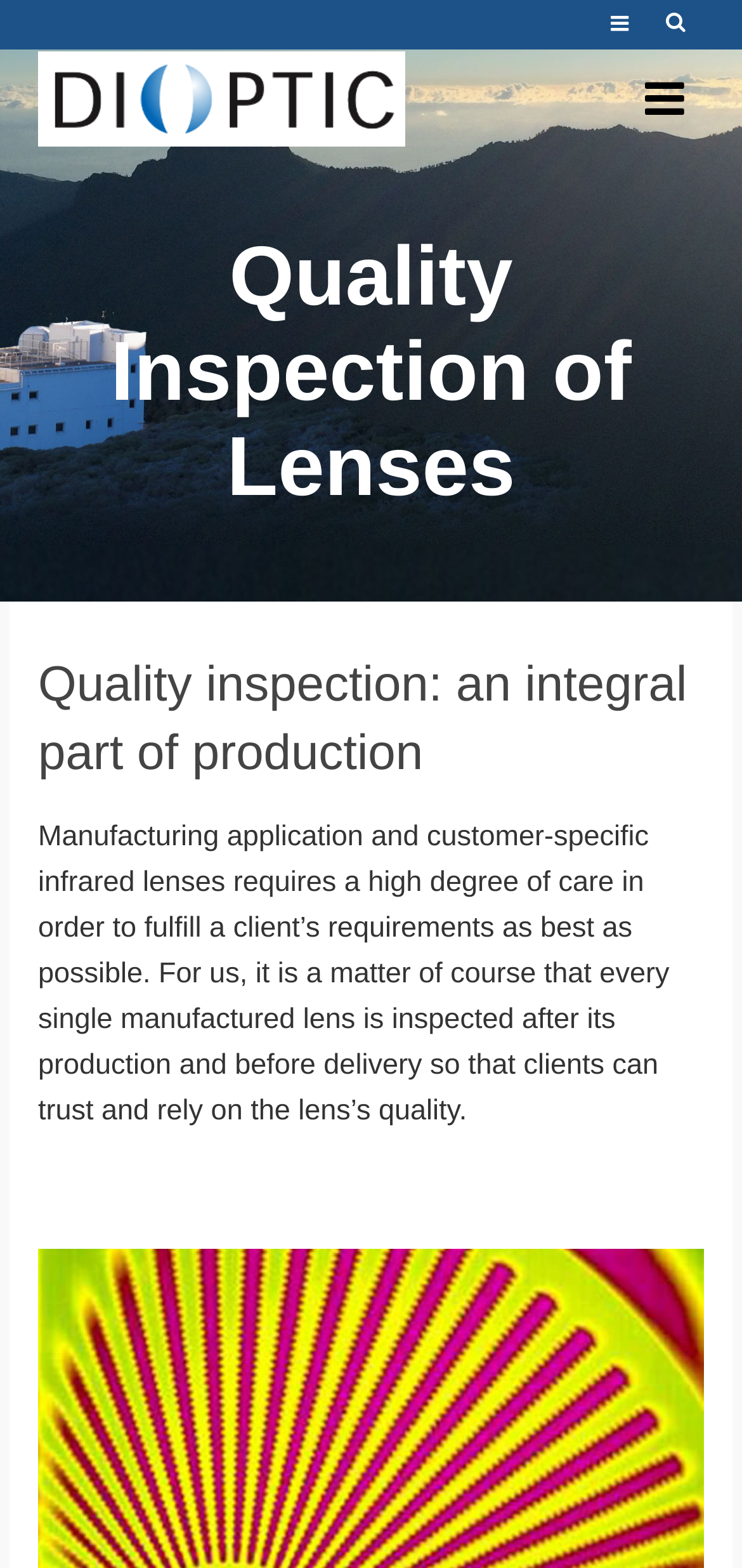Please find and give the text of the main heading on the webpage.

Quality Inspection of Lenses